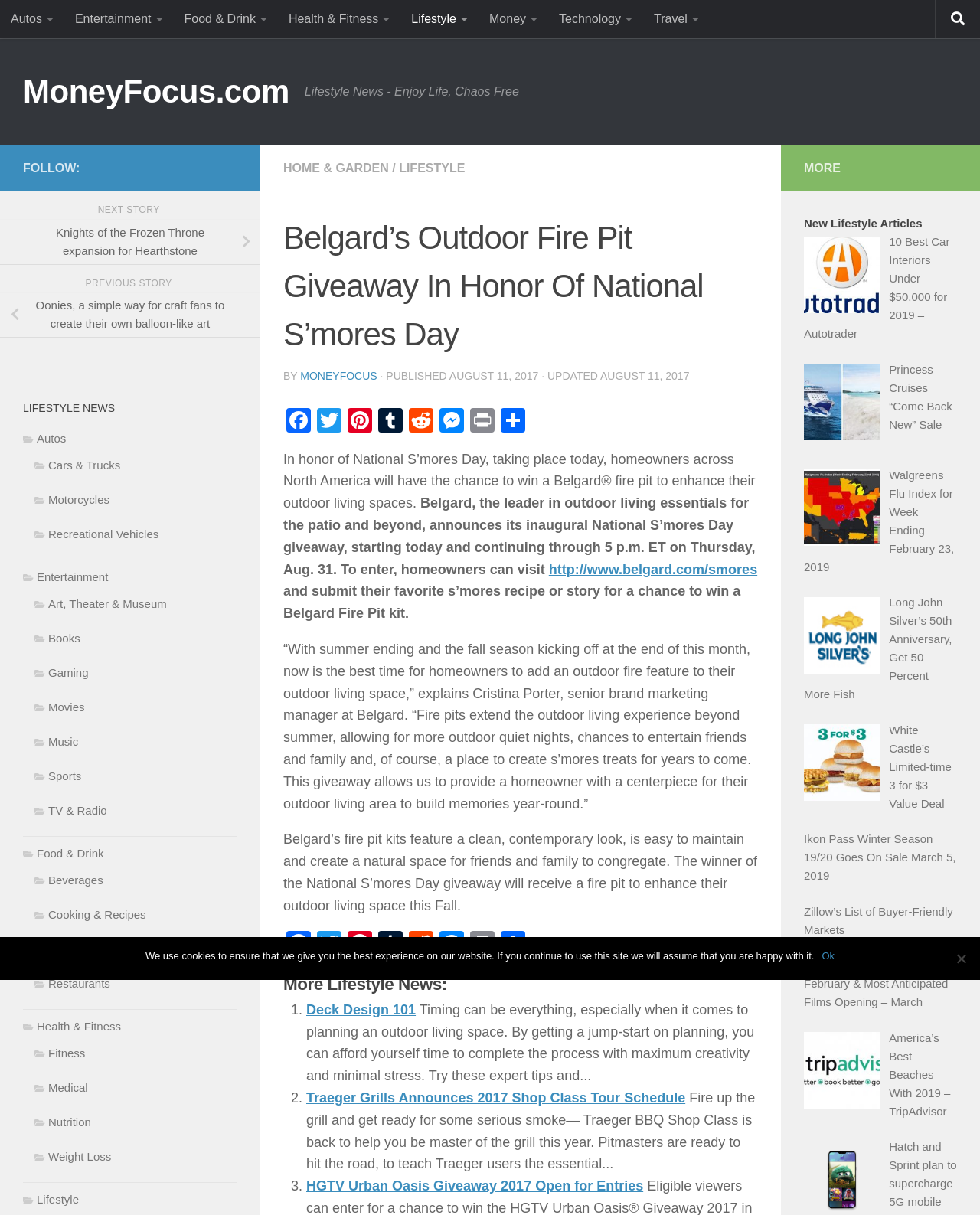Please identify the bounding box coordinates of the clickable area that will fulfill the following instruction: "Follow MoneyFocus.com on social media". The coordinates should be in the format of four float numbers between 0 and 1, i.e., [left, top, right, bottom].

[0.023, 0.133, 0.082, 0.144]